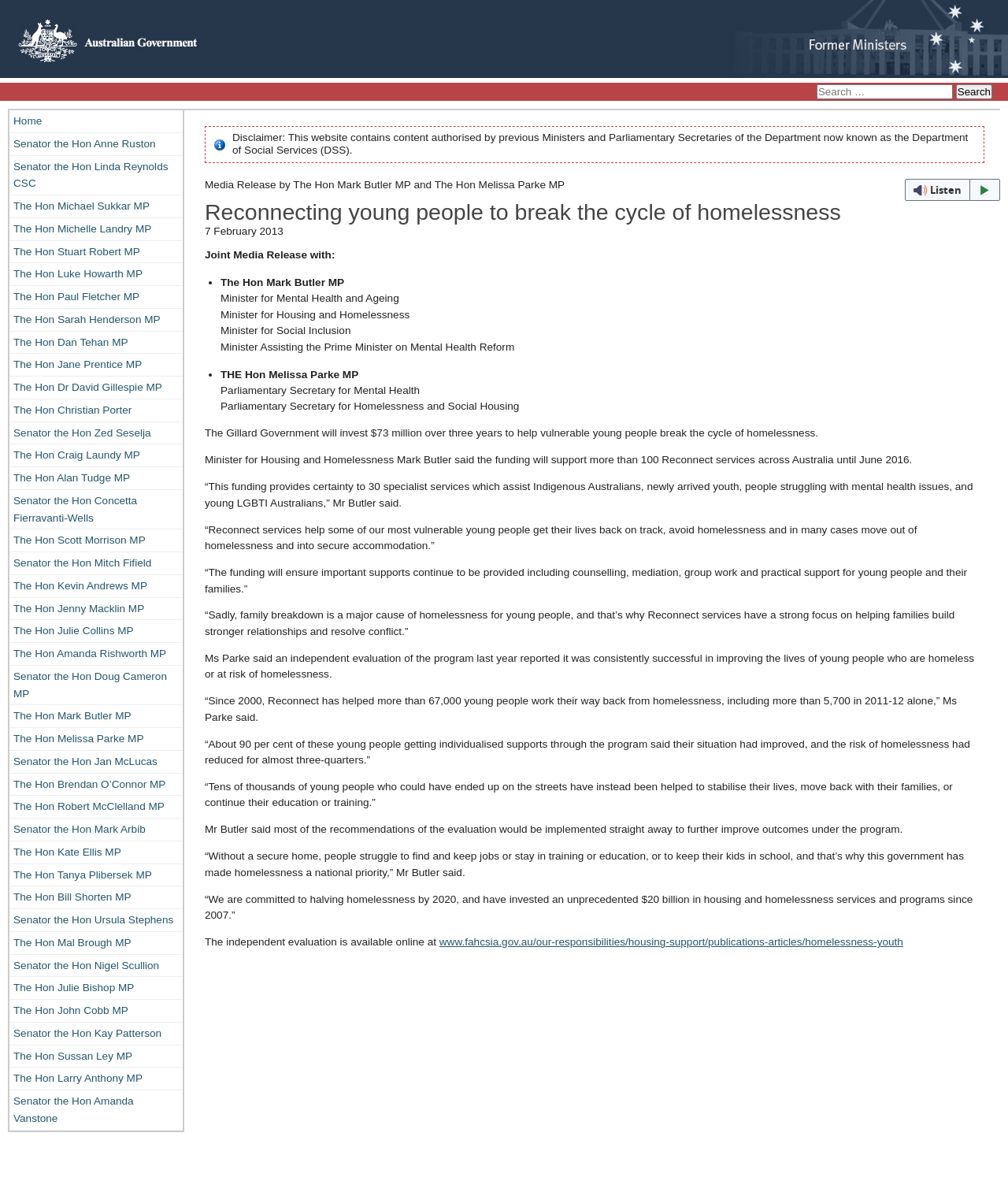Identify the bounding box coordinates of the area you need to click to perform the following instruction: "Read the media release by The Hon Mark Butler MP and The Hon Melissa Parke MP".

[0.203, 0.151, 0.56, 0.161]